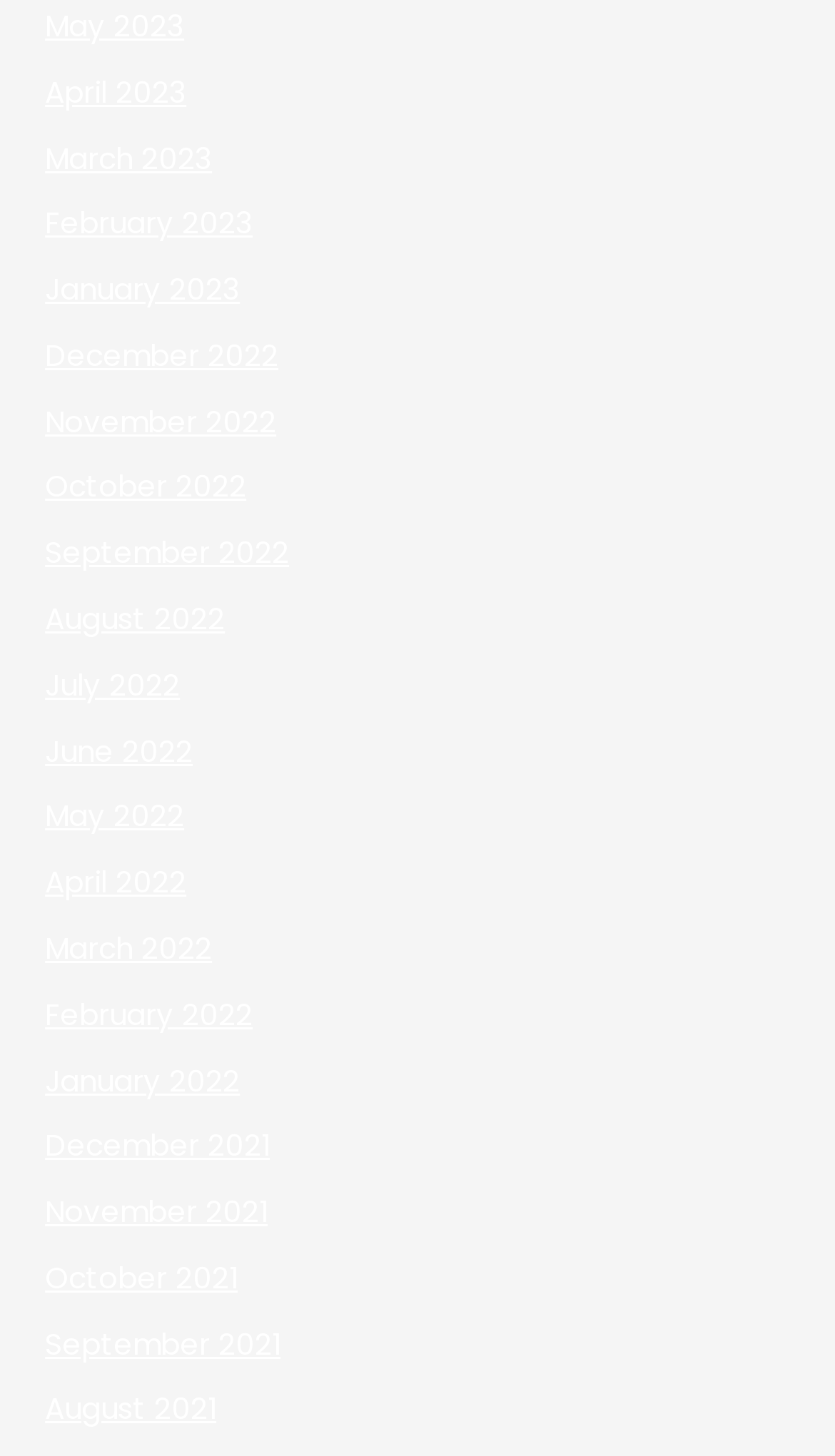Using the webpage screenshot and the element description June 2022, determine the bounding box coordinates. Specify the coordinates in the format (top-left x, top-left y, bottom-right x, bottom-right y) with values ranging from 0 to 1.

[0.054, 0.502, 0.231, 0.53]